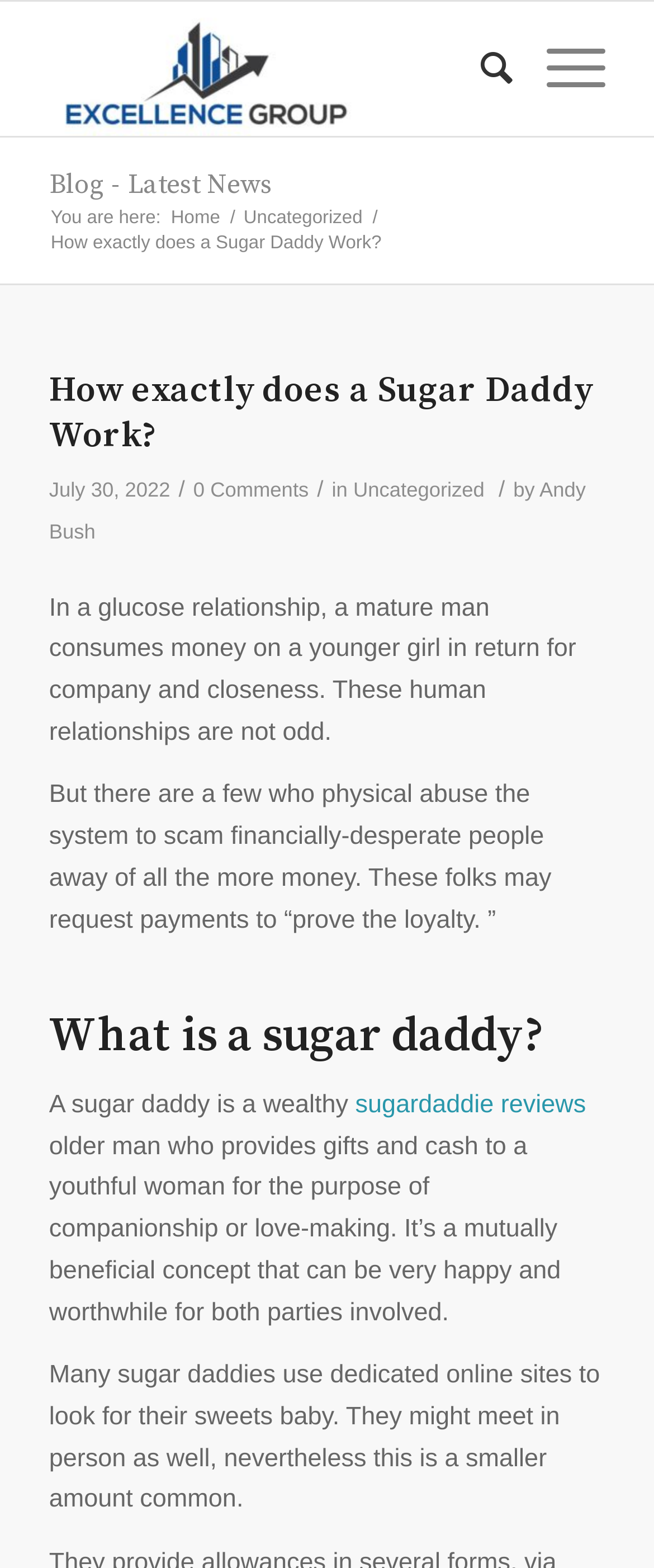Based on the description "Menu", find the bounding box of the specified UI element.

None